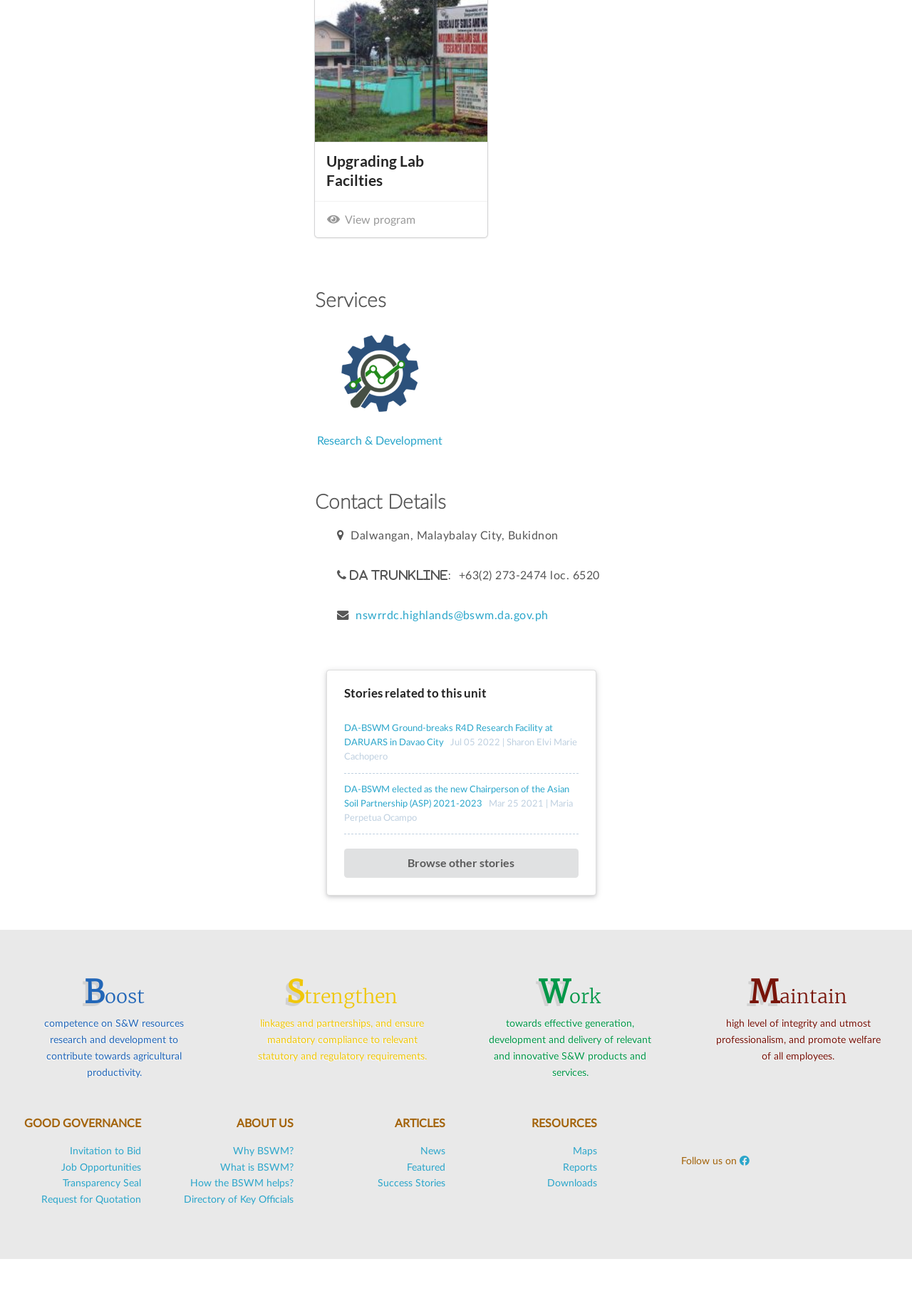Indicate the bounding box coordinates of the clickable region to achieve the following instruction: "Check contact details."

[0.345, 0.374, 0.988, 0.389]